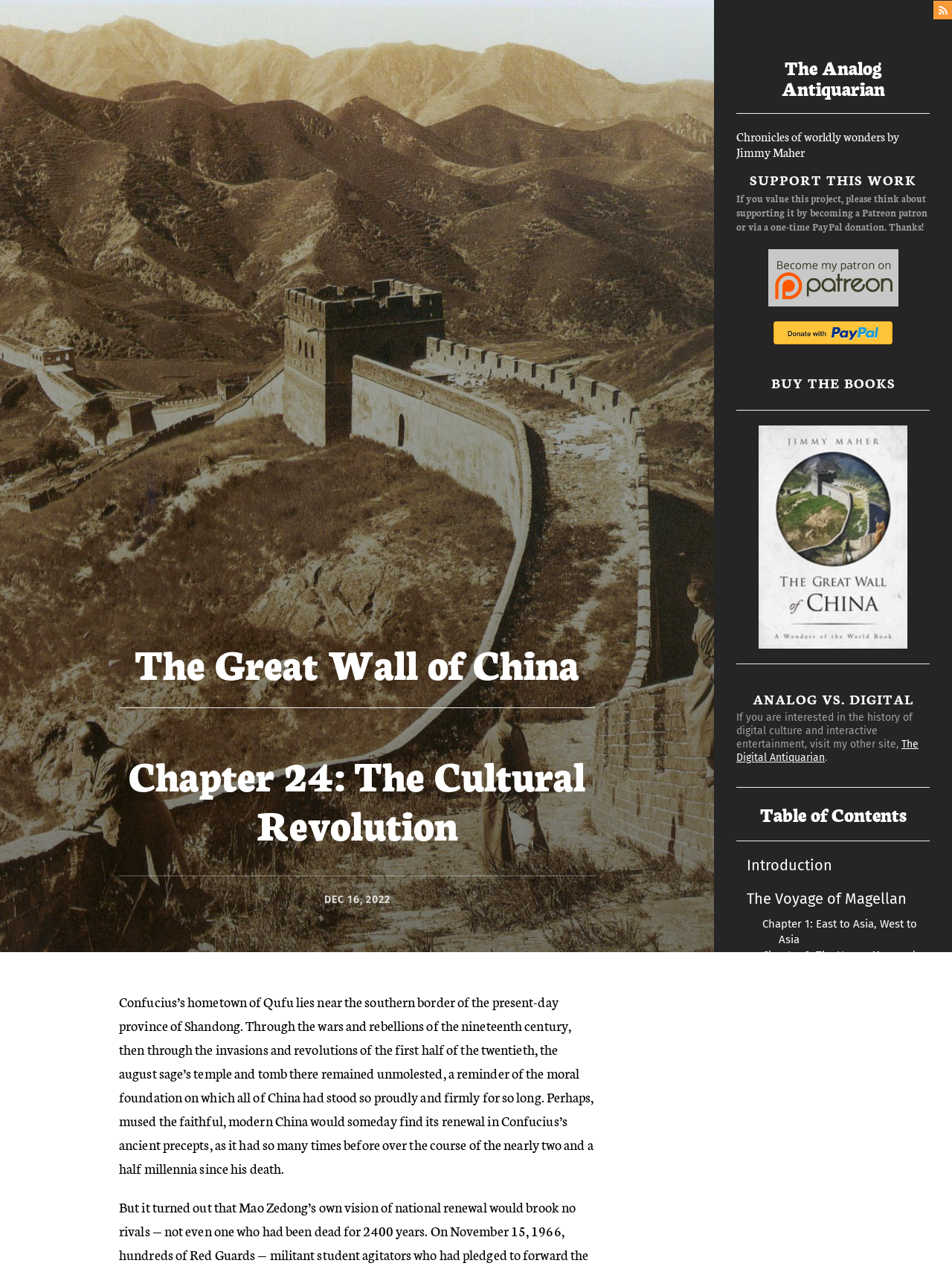Please give a succinct answer using a single word or phrase:
What is the name of the other site mentioned?

The Digital Antiquarian